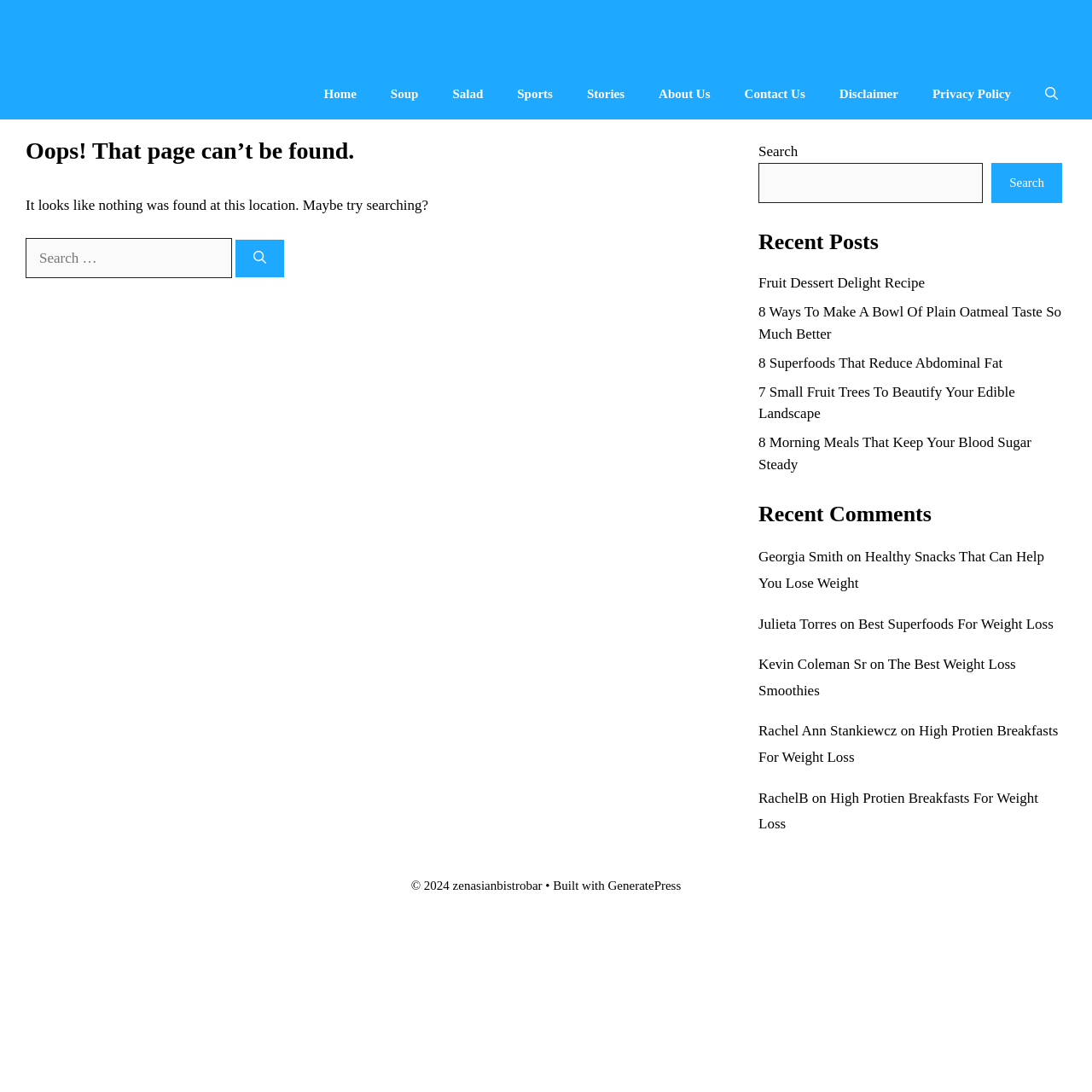Pinpoint the bounding box coordinates of the clickable element to carry out the following instruction: "Go to Home page."

[0.281, 0.062, 0.342, 0.109]